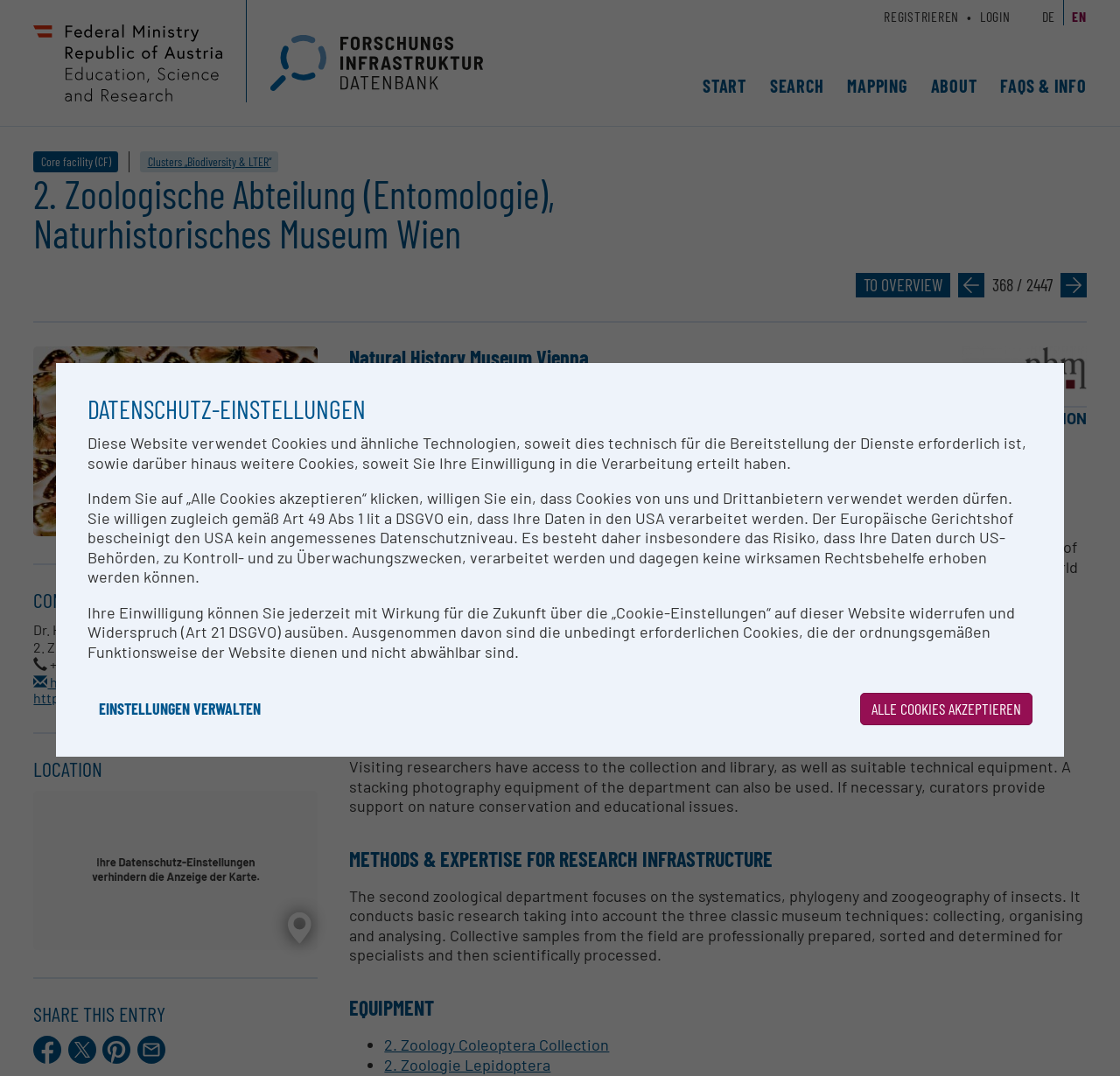Answer the question with a single word or phrase: 
What is the purpose of the stacking photography equipment?

for visiting researchers